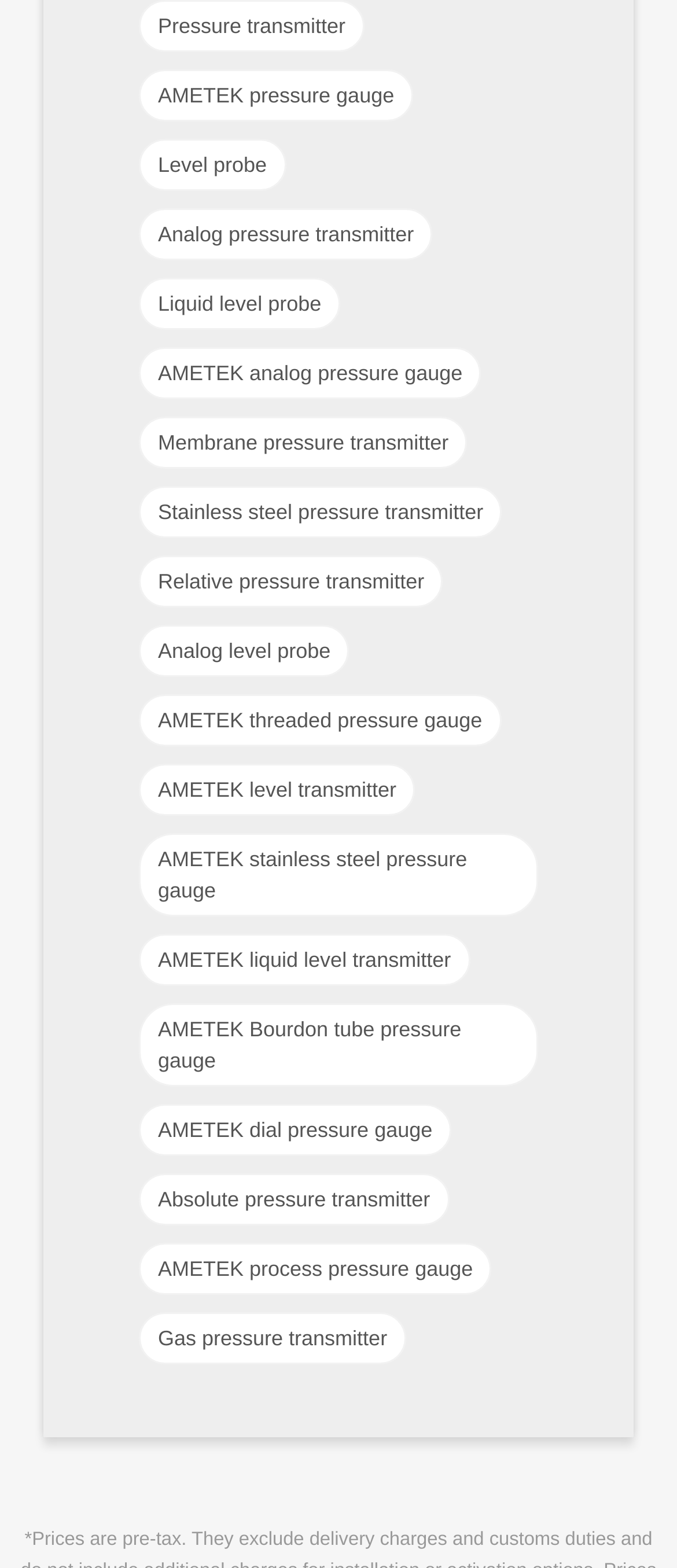Please identify the bounding box coordinates of the region to click in order to complete the given instruction: "Explore AMETEK level transmitter". The coordinates should be four float numbers between 0 and 1, i.e., [left, top, right, bottom].

[0.205, 0.487, 0.614, 0.52]